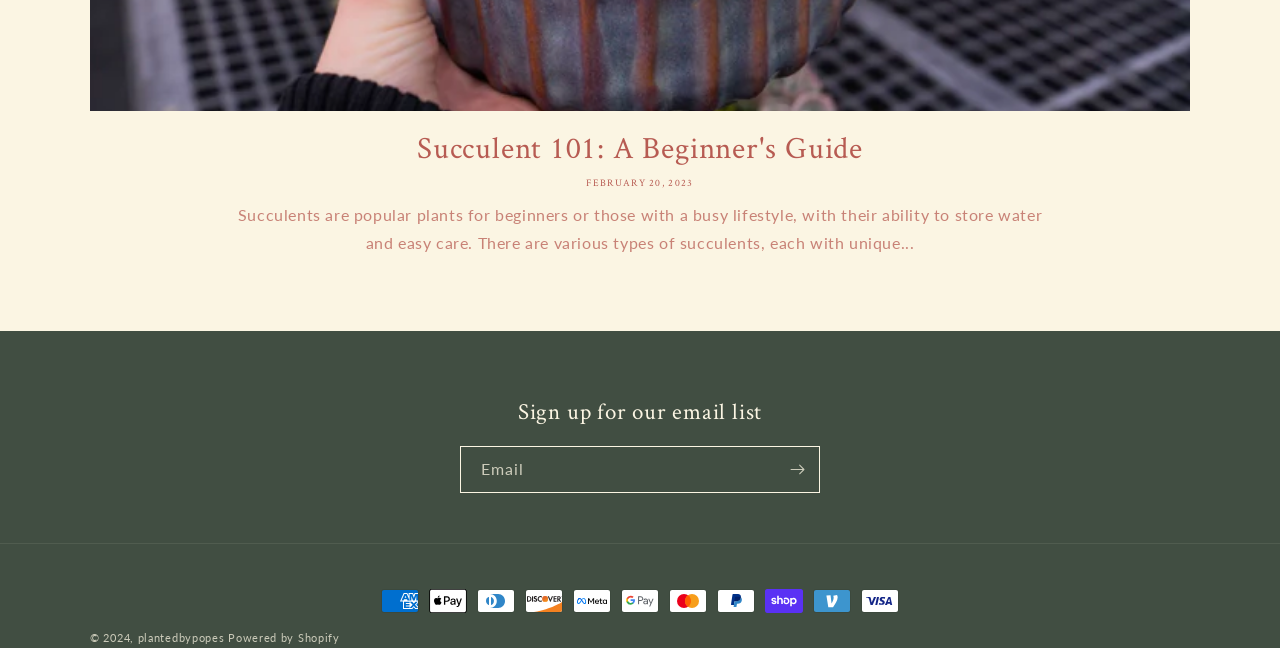Who is the owner of the website?
Please answer using one word or phrase, based on the screenshot.

plantedbypopes